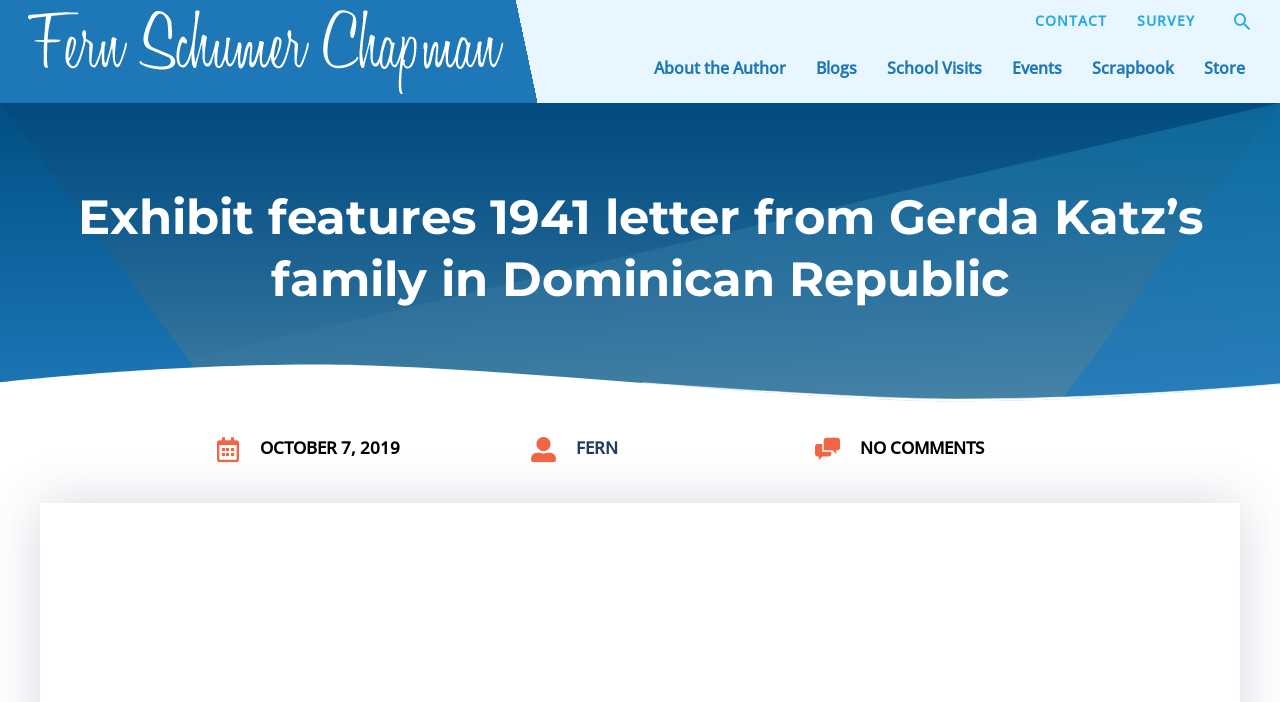Locate the bounding box coordinates of the area you need to click to fulfill this instruction: 'visit the store'. The coordinates must be in the form of four float numbers ranging from 0 to 1: [left, top, right, bottom].

[0.933, 0.072, 0.98, 0.123]